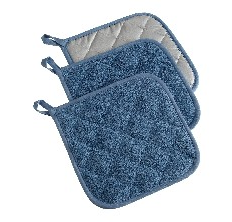What is the size of each pot holder?
Refer to the image and give a detailed response to the question.

According to the caption, the set includes holders measuring 7 by 7 inches, making them versatile for various kitchen tasks.